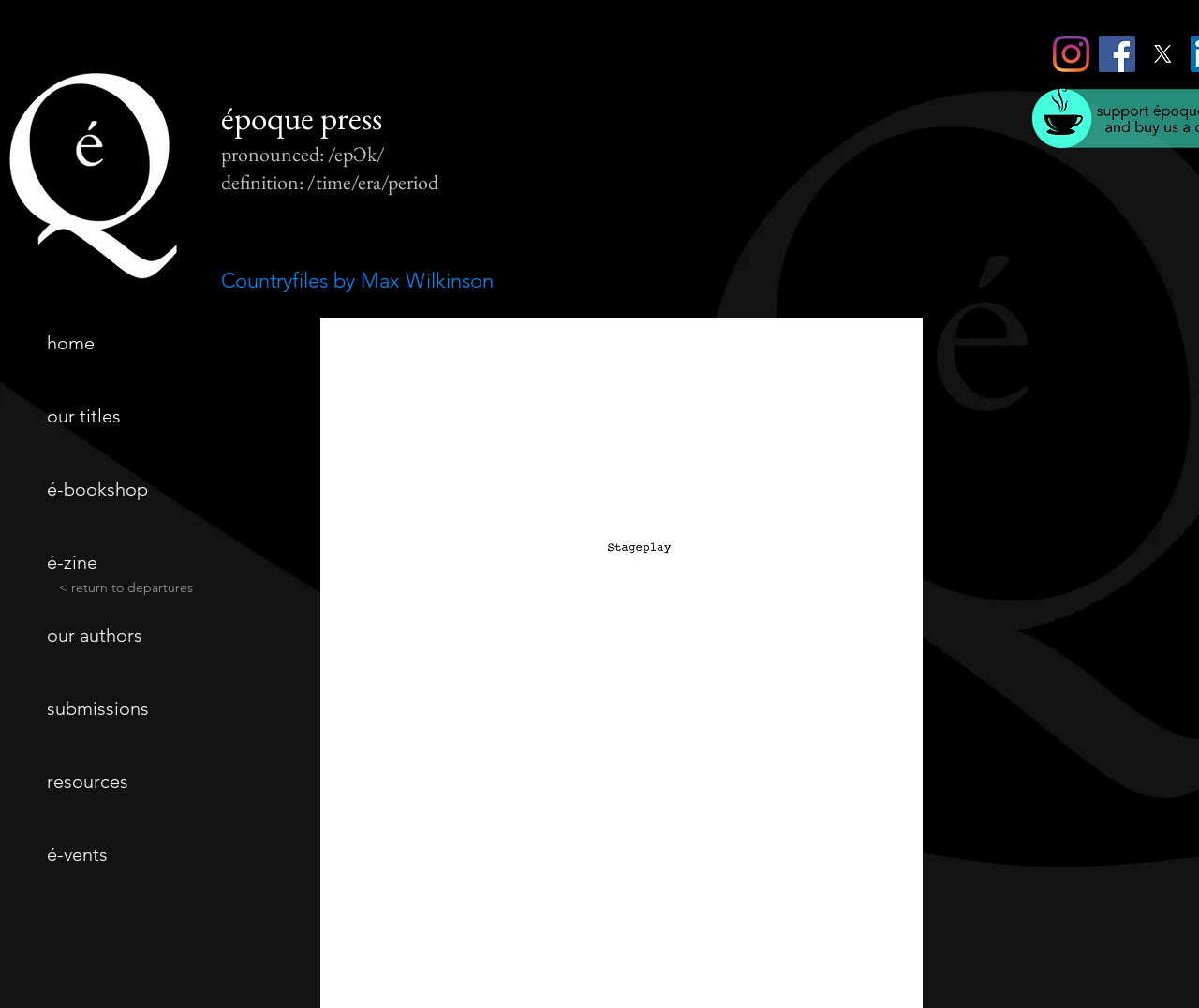Please locate the bounding box coordinates of the element that should be clicked to achieve the given instruction: "Go to home page".

[0.039, 0.304, 0.157, 0.376]